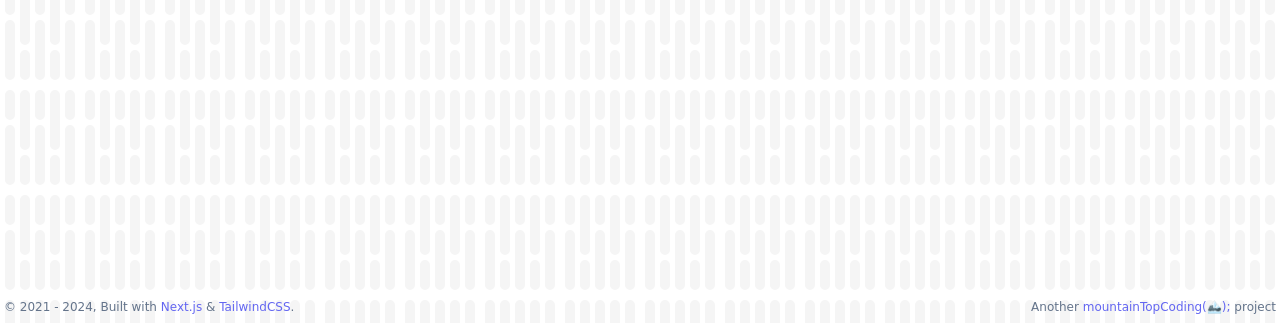What was happening to the kayak on its maiden voyage?
Please look at the screenshot and answer in one word or a short phrase.

Taking on water